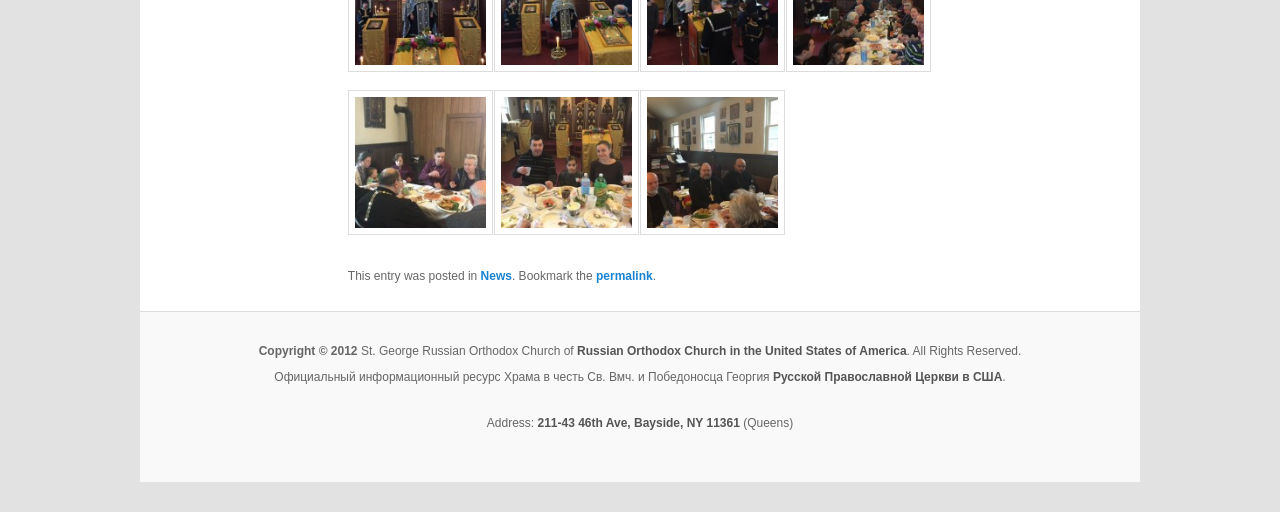What is the name of the church?
Answer the question in a detailed and comprehensive manner.

The name of the church can be found in the footer section of the webpage, where it is listed as 'St. George Russian Orthodox Church of Russian Orthodox Church in the United States of America'. This suggests that the webpage is affiliated with this church.